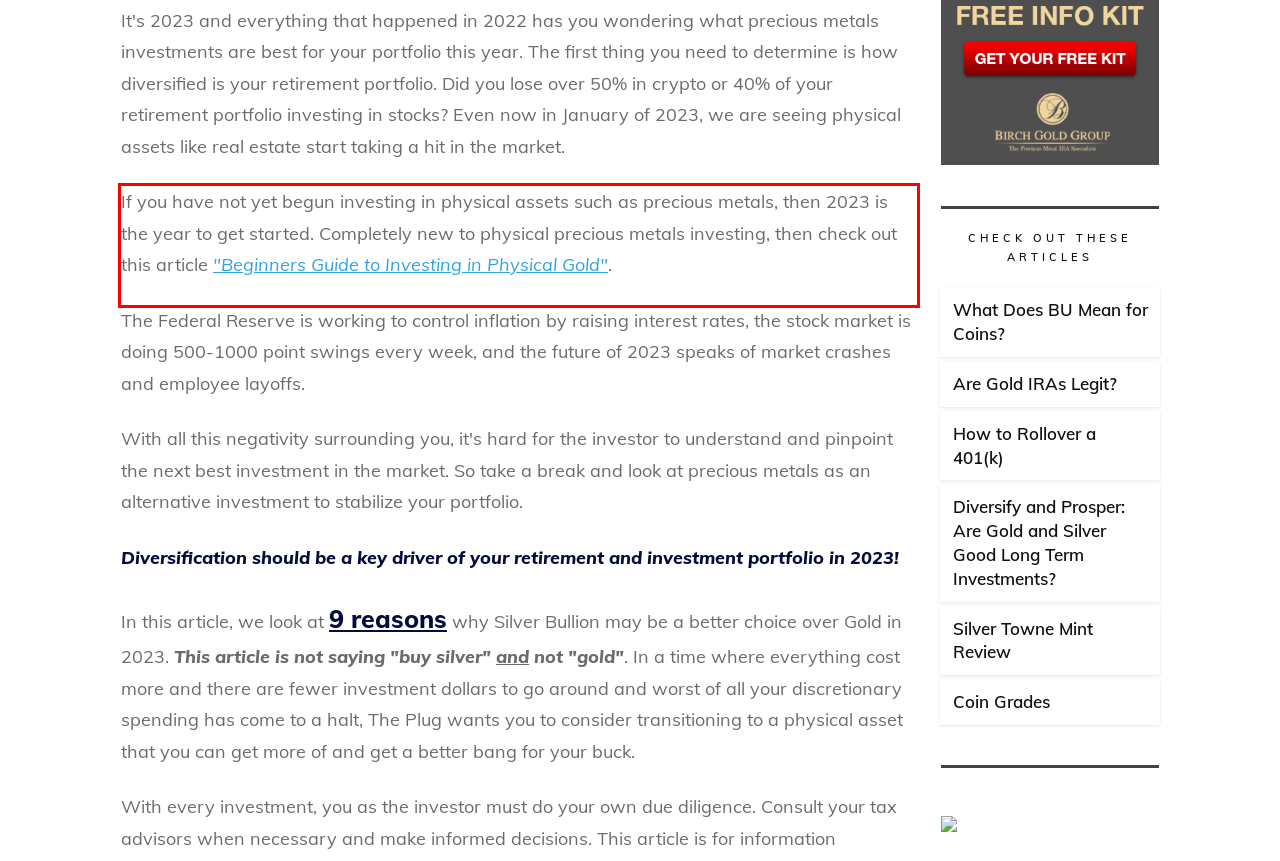Analyze the screenshot of the webpage and extract the text from the UI element that is inside the red bounding box.

If you have not yet begun investing in physical assets such as precious metals, then 2023 is the year to get started. Completely new to physical precious metals investing, then check out this article "Beginners Guide to Investing in Physical Gold".